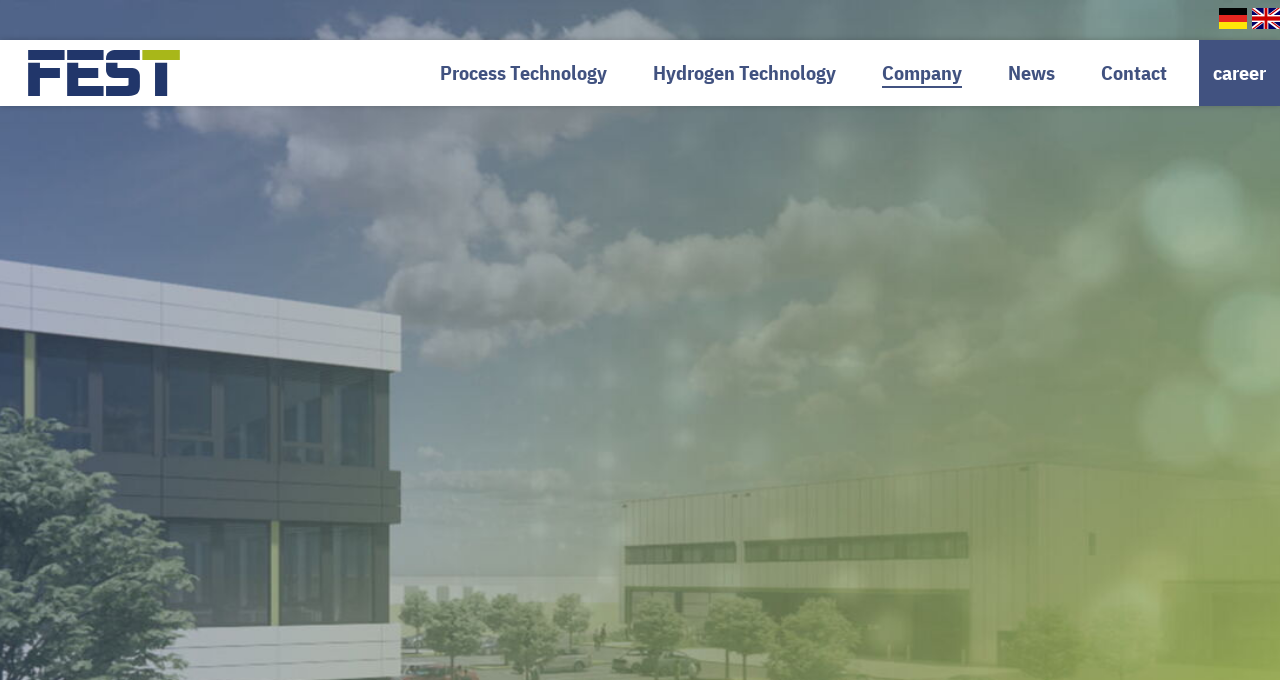What is the company name?
Based on the image, answer the question with a single word or brief phrase.

FEST